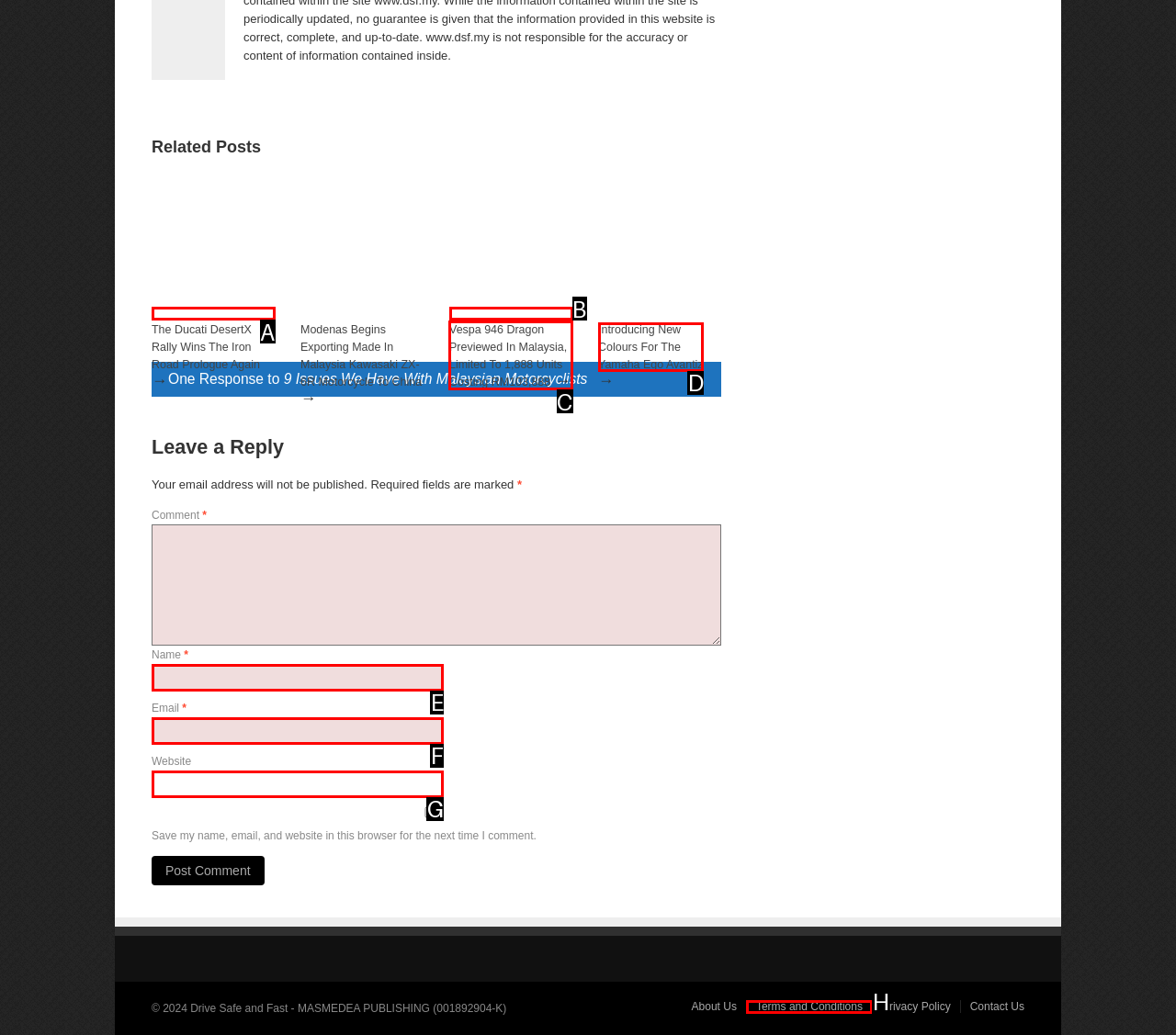Identify the correct letter of the UI element to click for this task: View the Vespa 946 Dragon article
Respond with the letter from the listed options.

C